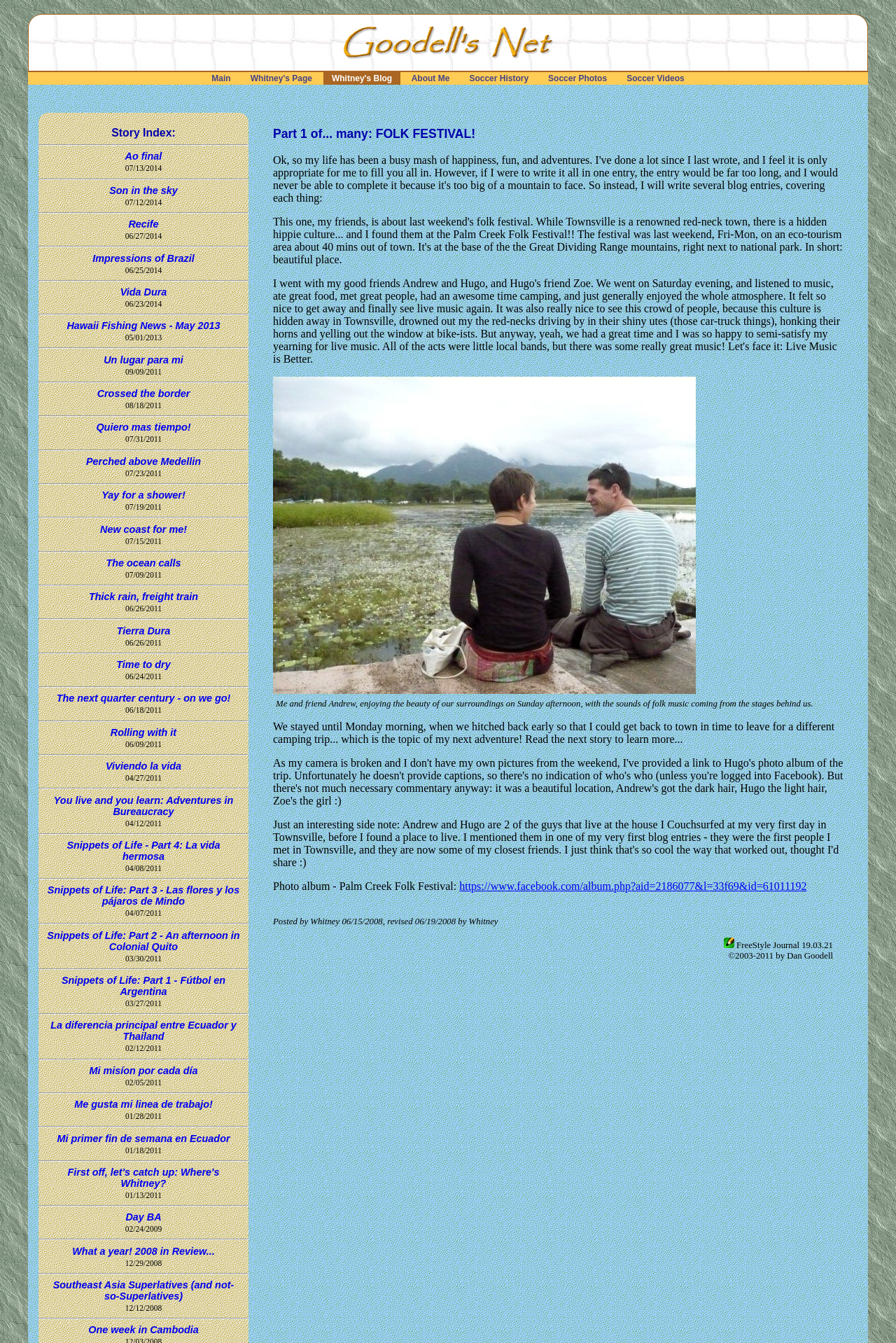Specify the bounding box coordinates of the element's region that should be clicked to achieve the following instruction: "view Whitney's blog". The bounding box coordinates consist of four float numbers between 0 and 1, in the format [left, top, right, bottom].

[0.361, 0.053, 0.447, 0.063]